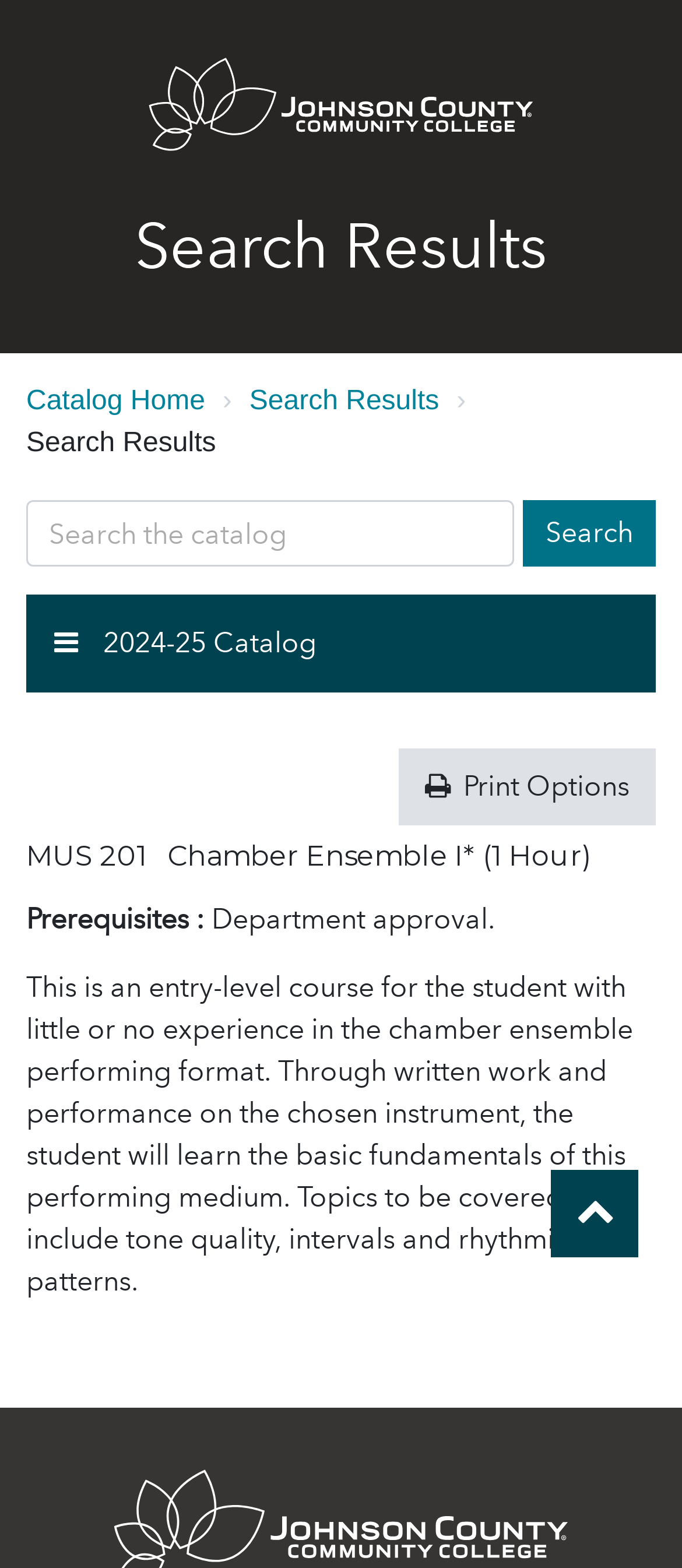Identify the bounding box coordinates for the UI element that matches this description: "Back to top".

[0.808, 0.746, 0.936, 0.802]